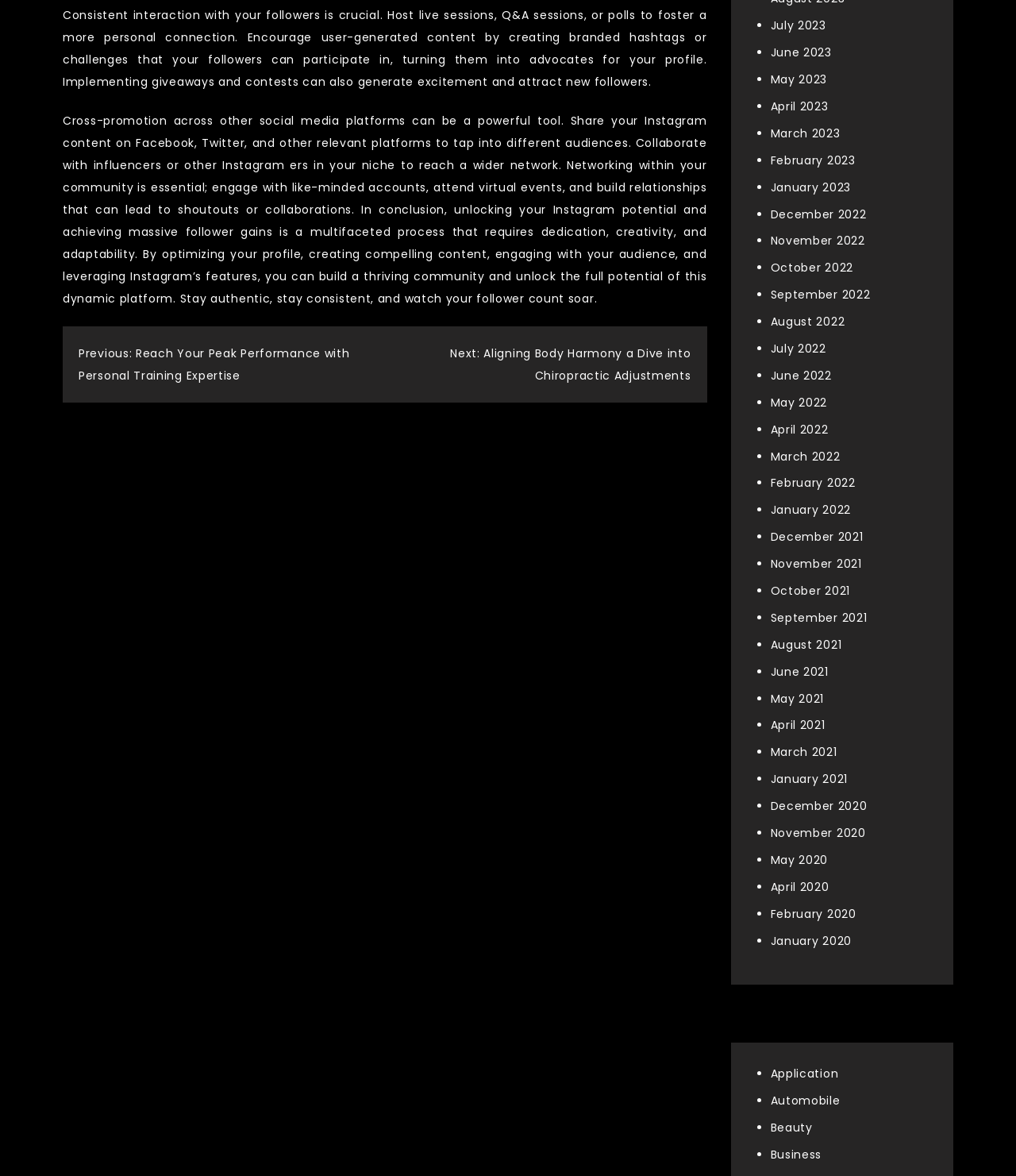What is the earliest month listed in the archive?
Using the information from the image, answer the question thoroughly.

The earliest month listed in the archive can be found by examining the list of links, which starts with 'January 2020'.